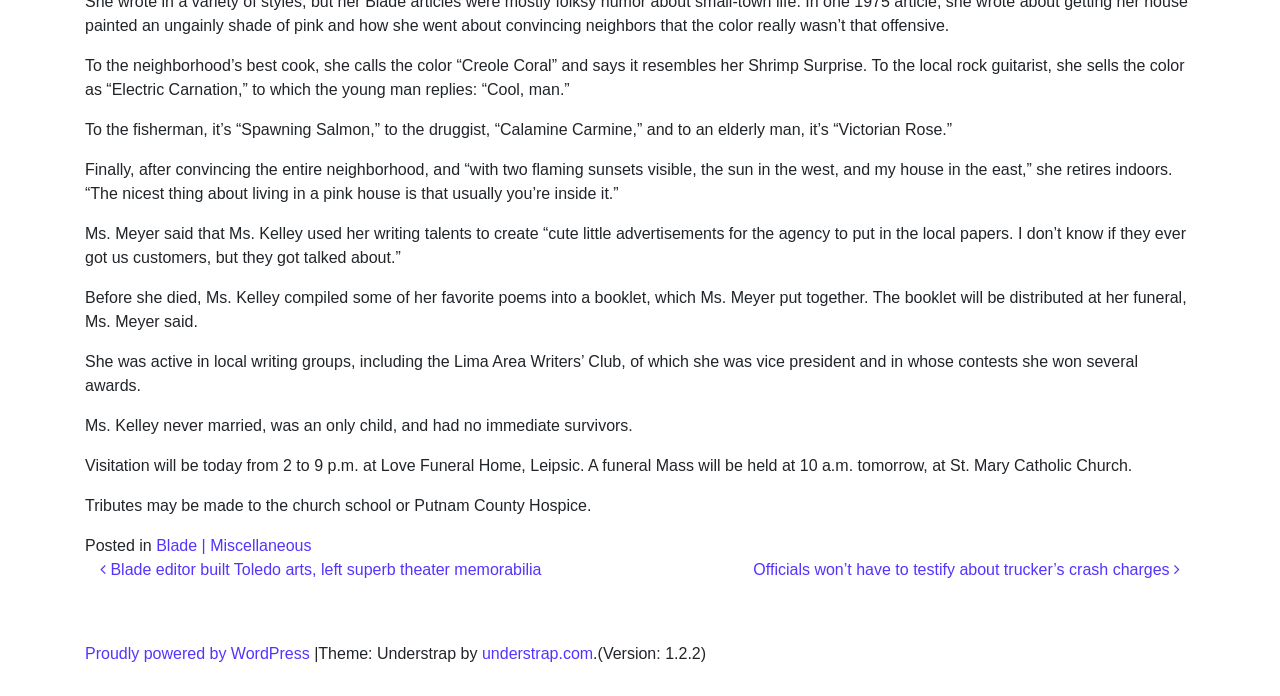Identify the bounding box coordinates for the UI element described as: "understrap.com".

[0.377, 0.927, 0.463, 0.951]